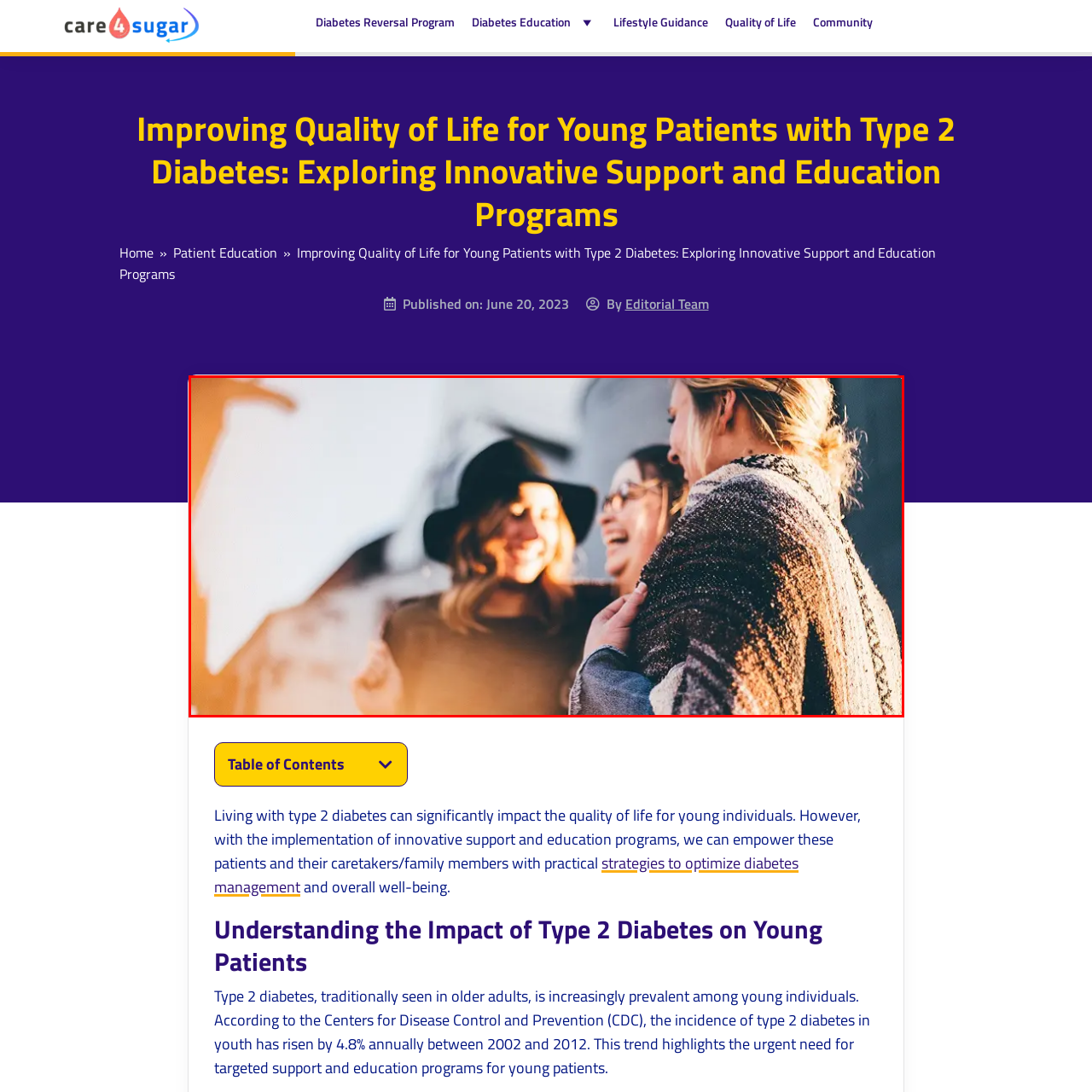Elaborate on the visual content inside the red-framed section with detailed information.

The image captures a joyful moment among three young women, radiating happiness through their shared laughter and connection. One woman, wearing a stylish black hat, stands confidently, while another, with glasses, expresses delight, showcasing their camaraderie. The third woman, draped in a cozy shawl, joins in the laughter, emphasizing a warm and vibrant atmosphere. The background hints at an outdoor setting, possibly during sunset, suggesting an enjoyable social gathering. This illustration highlights the importance of strong relationships and support systems, particularly for young individuals managing challenges, such as health-related issues.